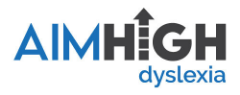What symbol is above the 'H' in 'HIGH'?
Use the information from the image to give a detailed answer to the question.

Above the 'H' in 'HIGH', an upward-pointing arrow symbolizes growth and aspiration, conveying a sense of upward momentum.